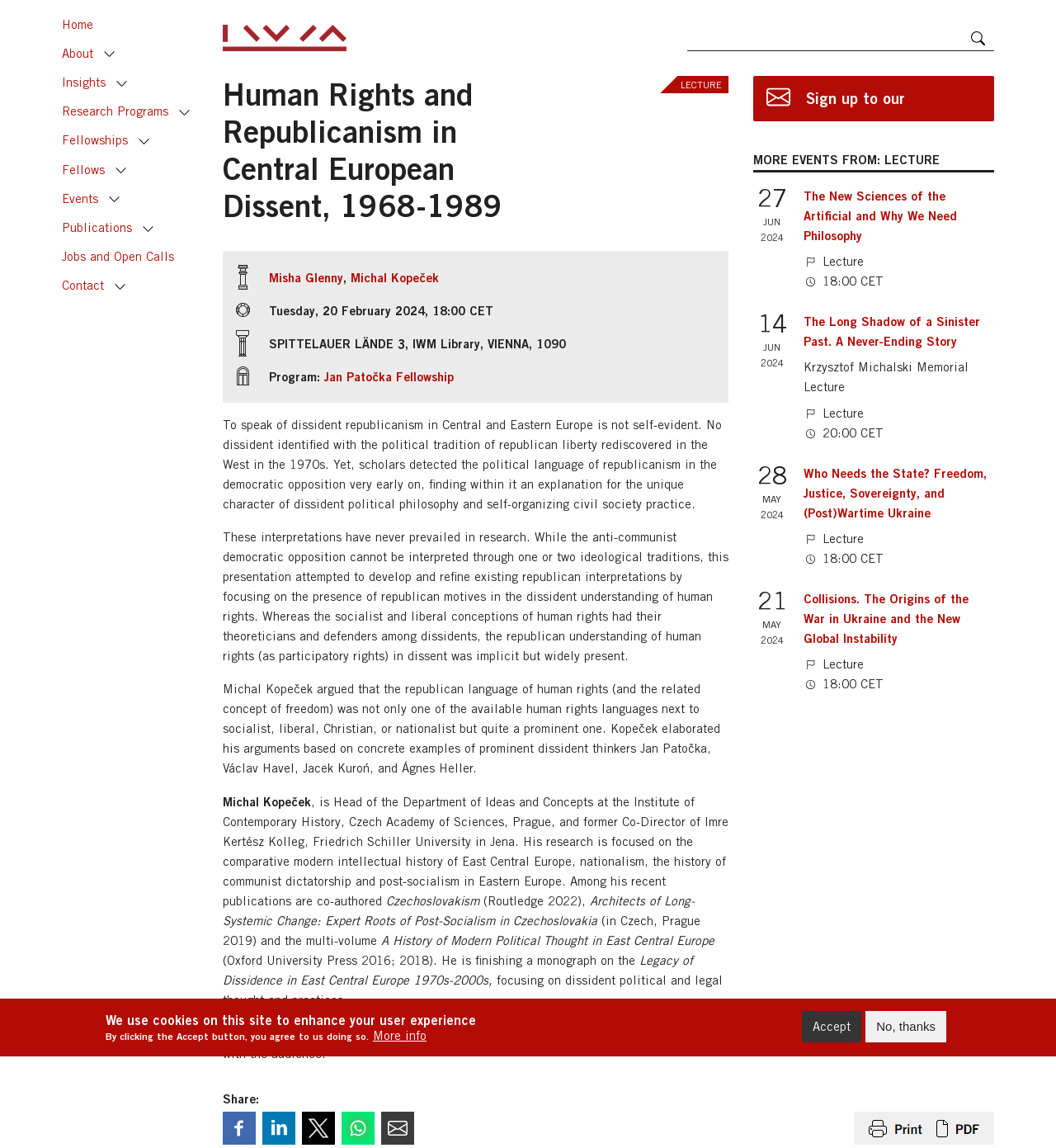Based on the image, please elaborate on the answer to the following question:
What is the name of the speaker introduced by Misha Glenny?

I found the answer by looking at the text content of the link element that is a child of the group element, which is a child of the article element, and has the text 'Michal Kopeček'.